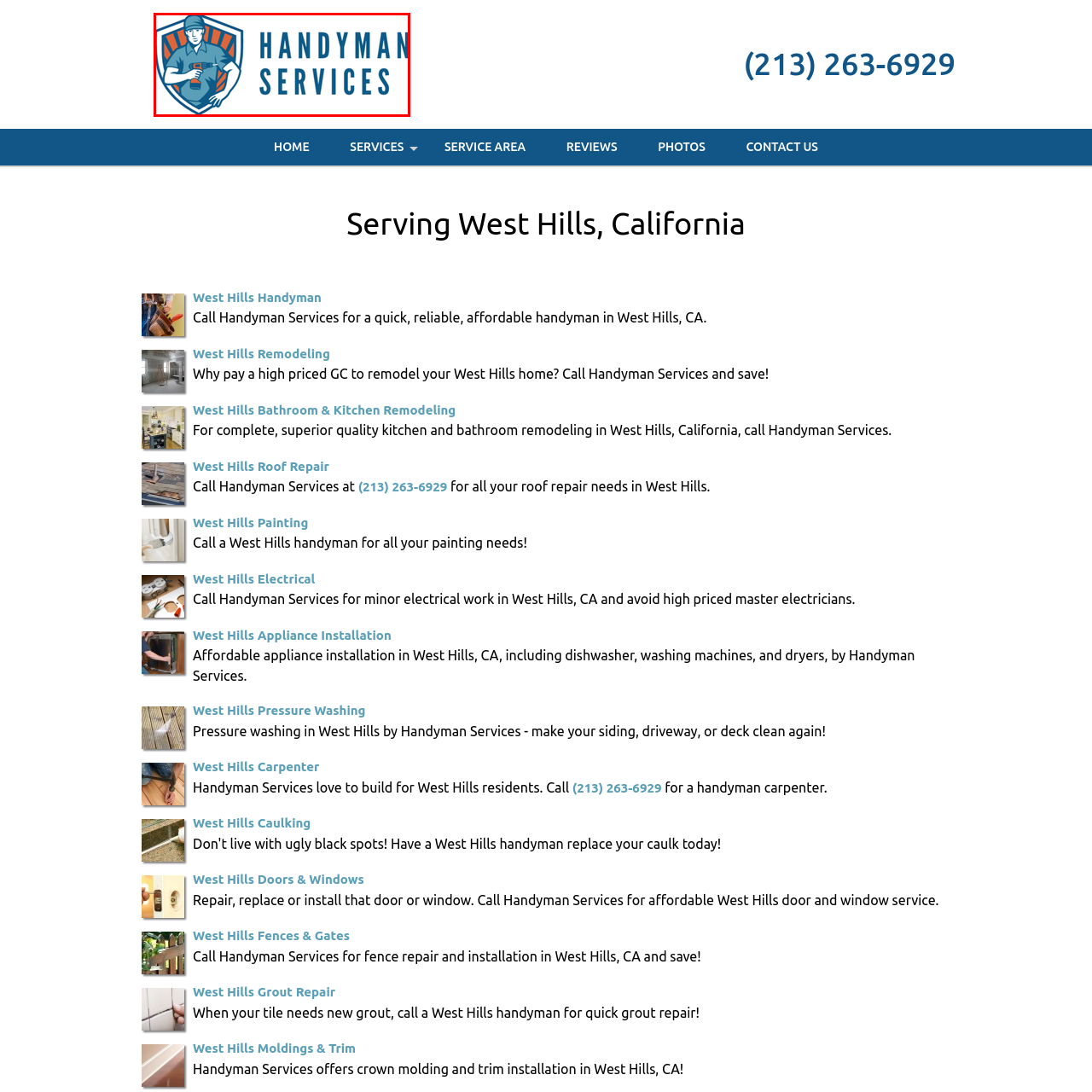What is the color of the bold rays extending from behind the handyman?
Analyze the image segment within the red bounding box and respond to the question using a single word or brief phrase.

orange